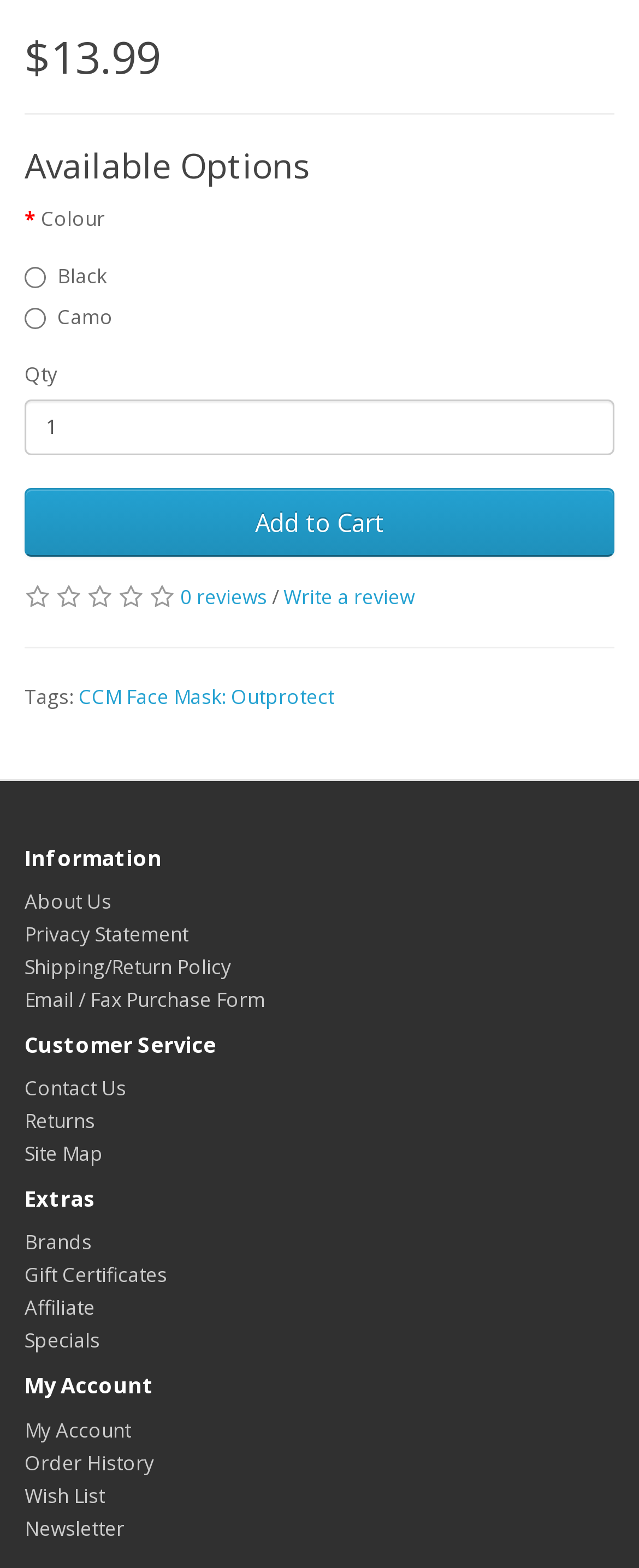Find the UI element described as: "Brands" and predict its bounding box coordinates. Ensure the coordinates are four float numbers between 0 and 1, [left, top, right, bottom].

[0.038, 0.784, 0.144, 0.801]